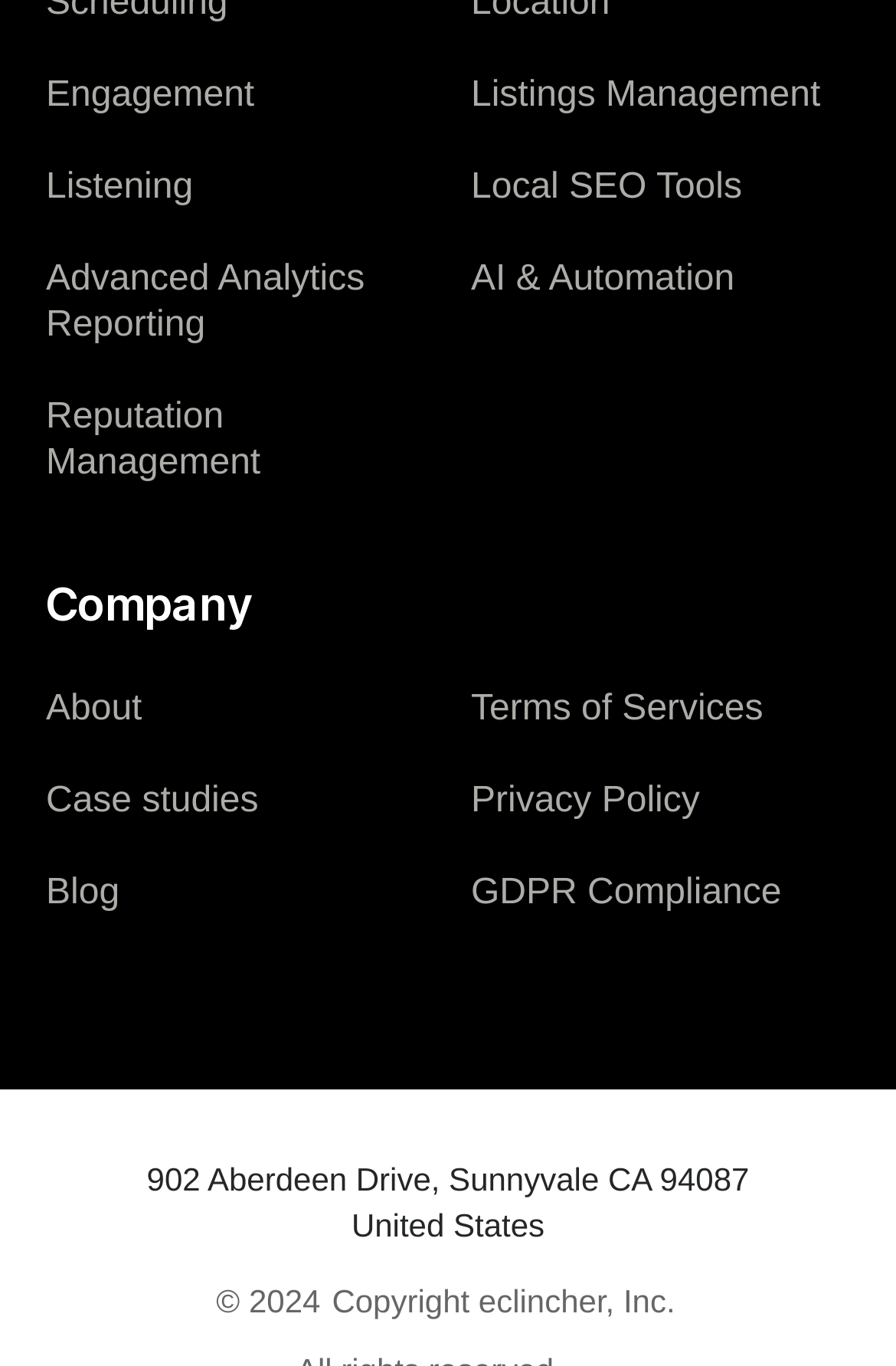What is the name of the company? Based on the image, give a response in one word or a short phrase.

eclincher, Inc.